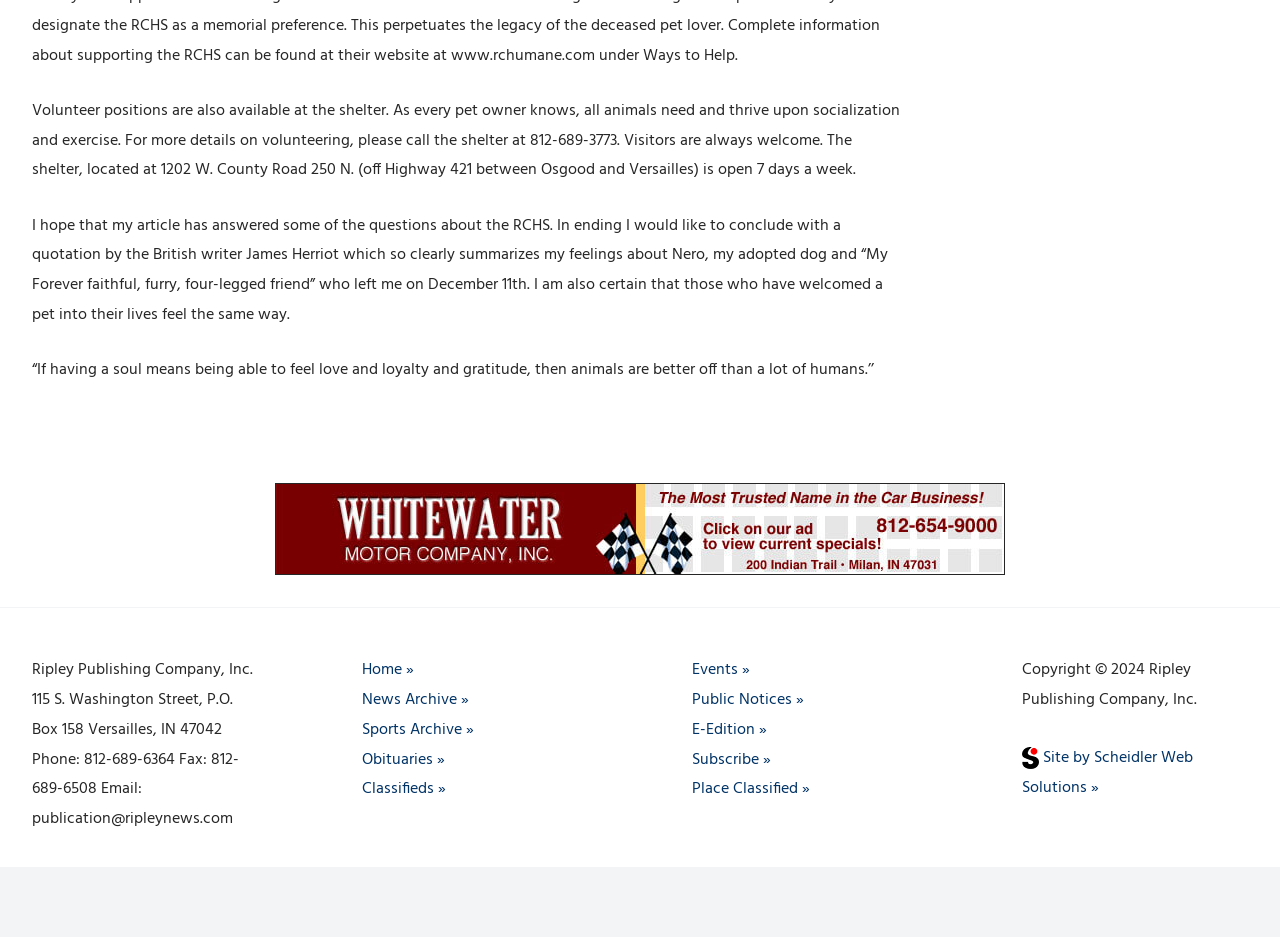Find the bounding box coordinates of the clickable area required to complete the following action: "Contact the publication via email".

[0.025, 0.828, 0.182, 0.888]